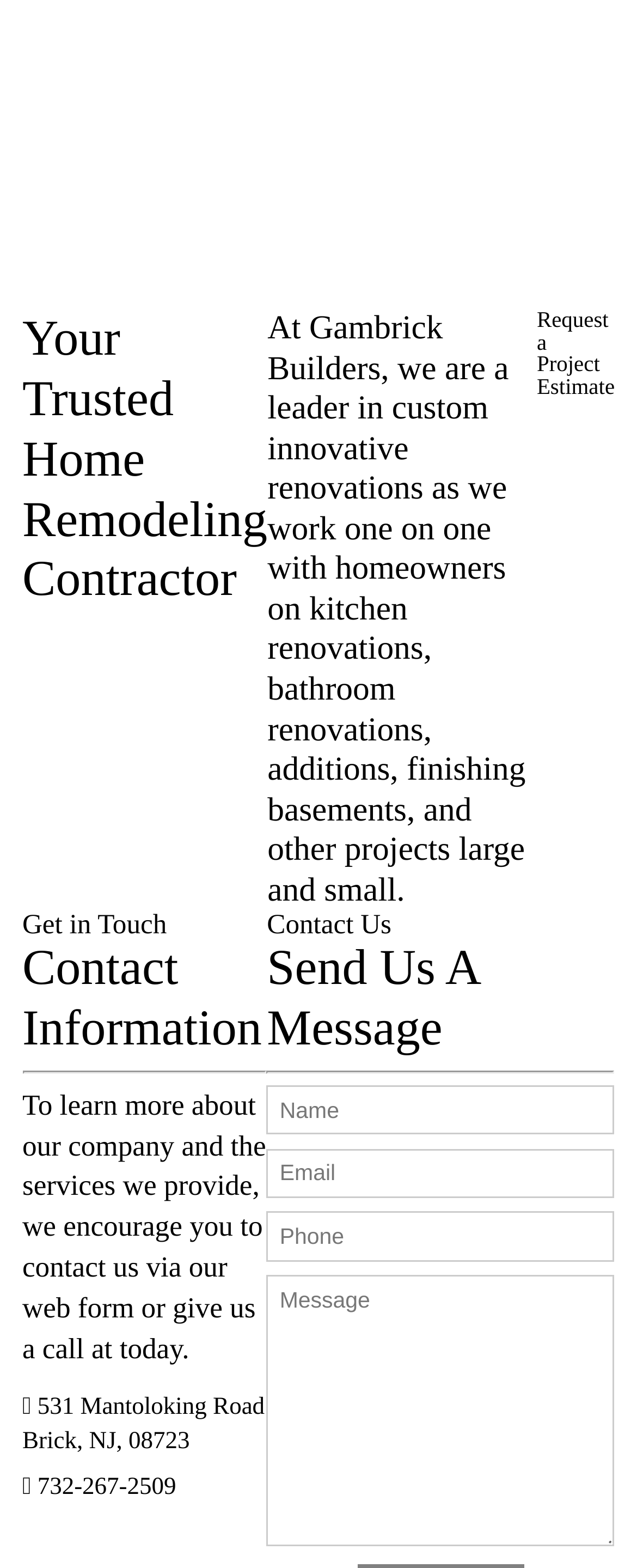Respond to the question below with a concise word or phrase:
What type of projects does the company work on?

Kitchen renovations, bathroom renovations, etc.